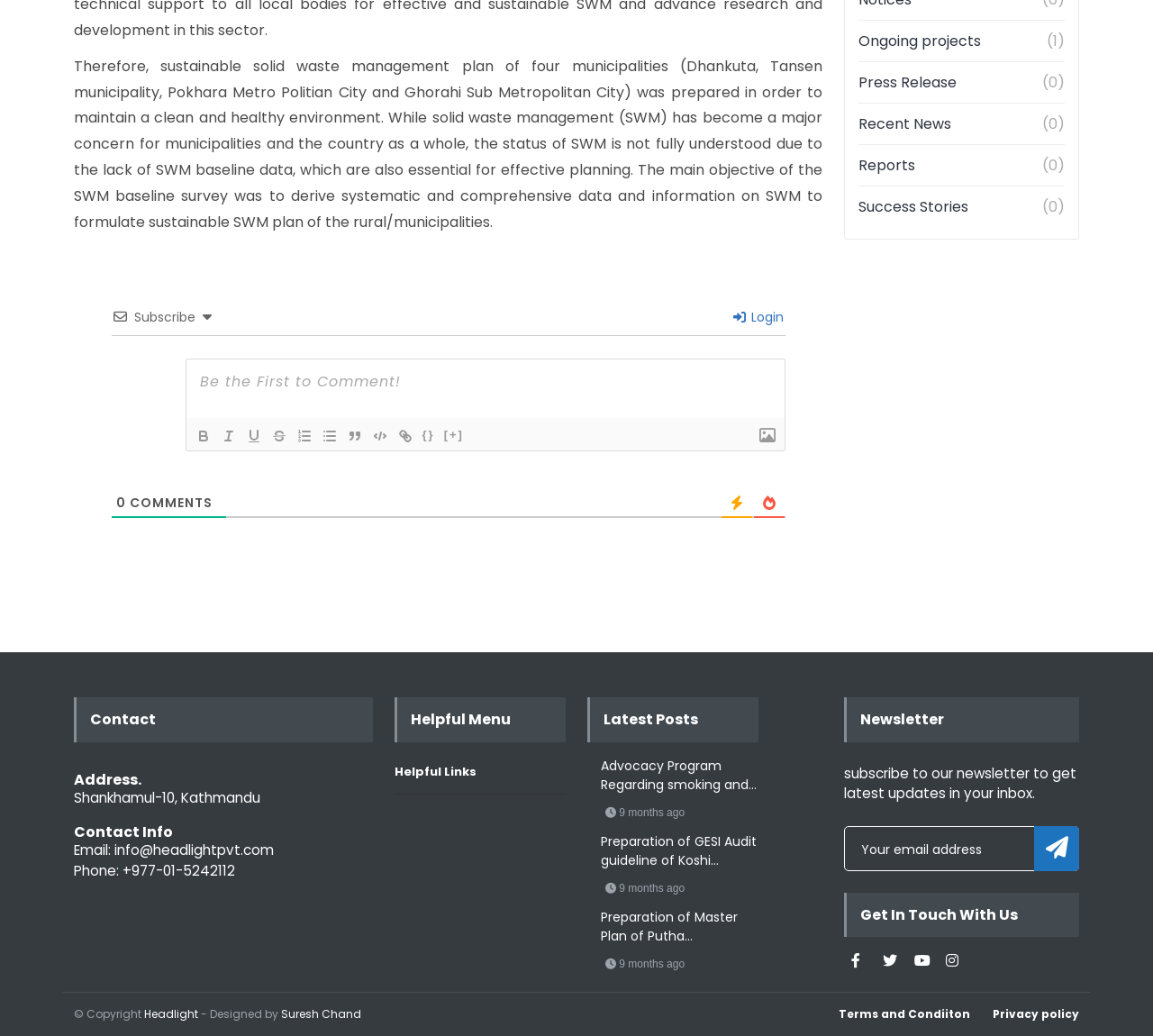What is the email address to contact the organization?
Kindly answer the question with as much detail as you can.

The email address to contact the organization is mentioned in the StaticText element with ID 618, which is 'info@headlightpvt.com'.